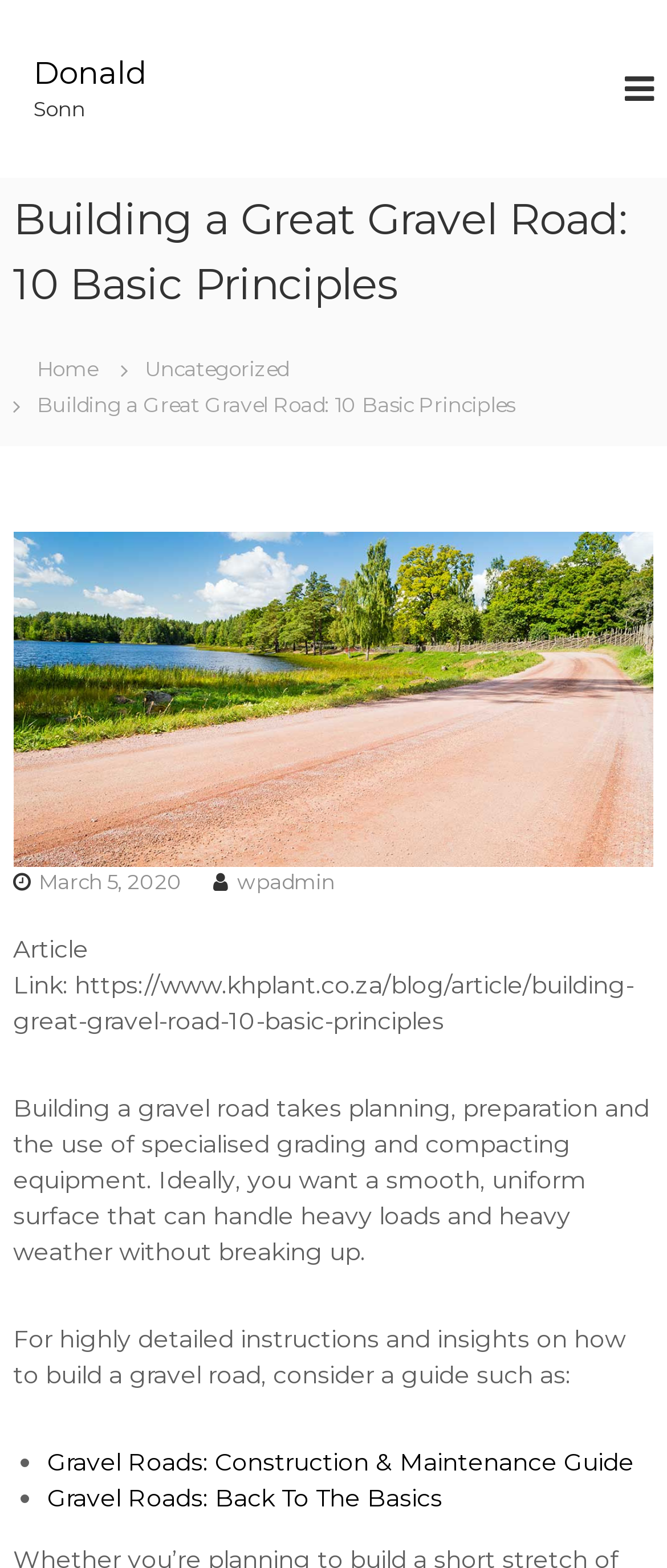Provide a brief response to the question using a single word or phrase: 
What is the URL of the article?

https://www.khplant.co.za/blog/article/building-great-gravel-road-10-basic-principles